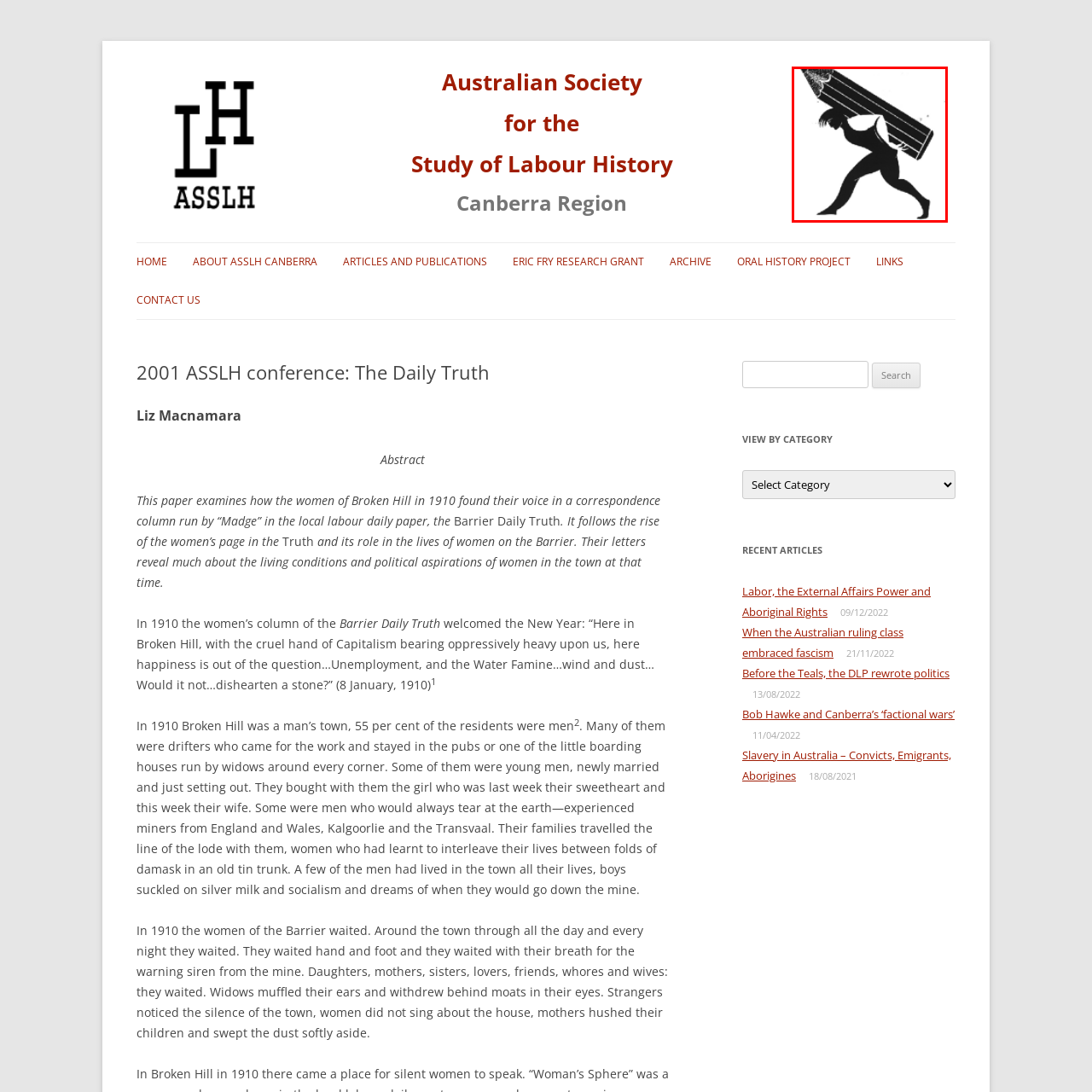What is the focus of the Australian Society for the Study of Labour History?
Look closely at the image within the red bounding box and respond to the question with one word or a brief phrase.

Contributions of workers